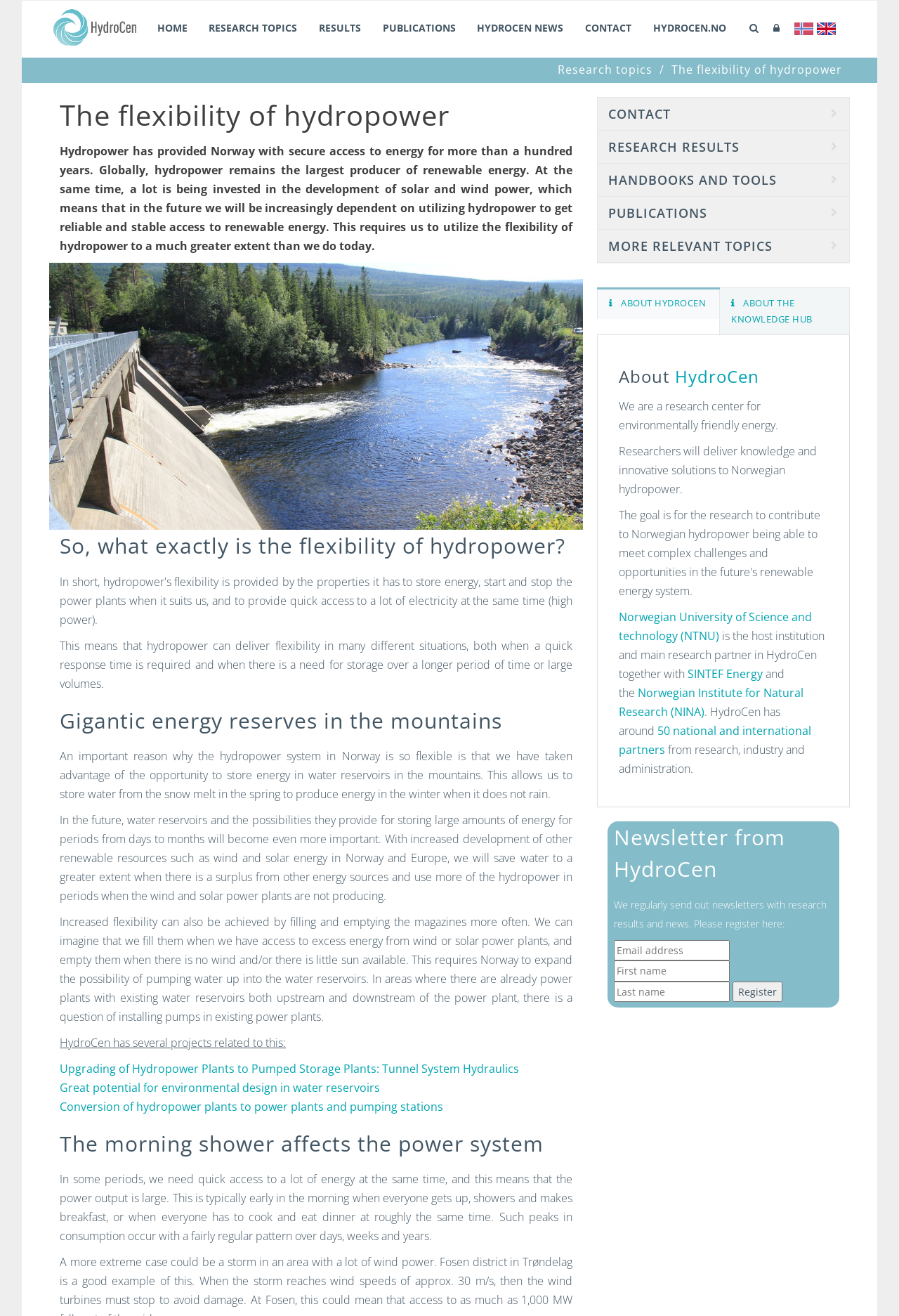Identify the bounding box coordinates for the UI element described as: "Pride Houses".

None